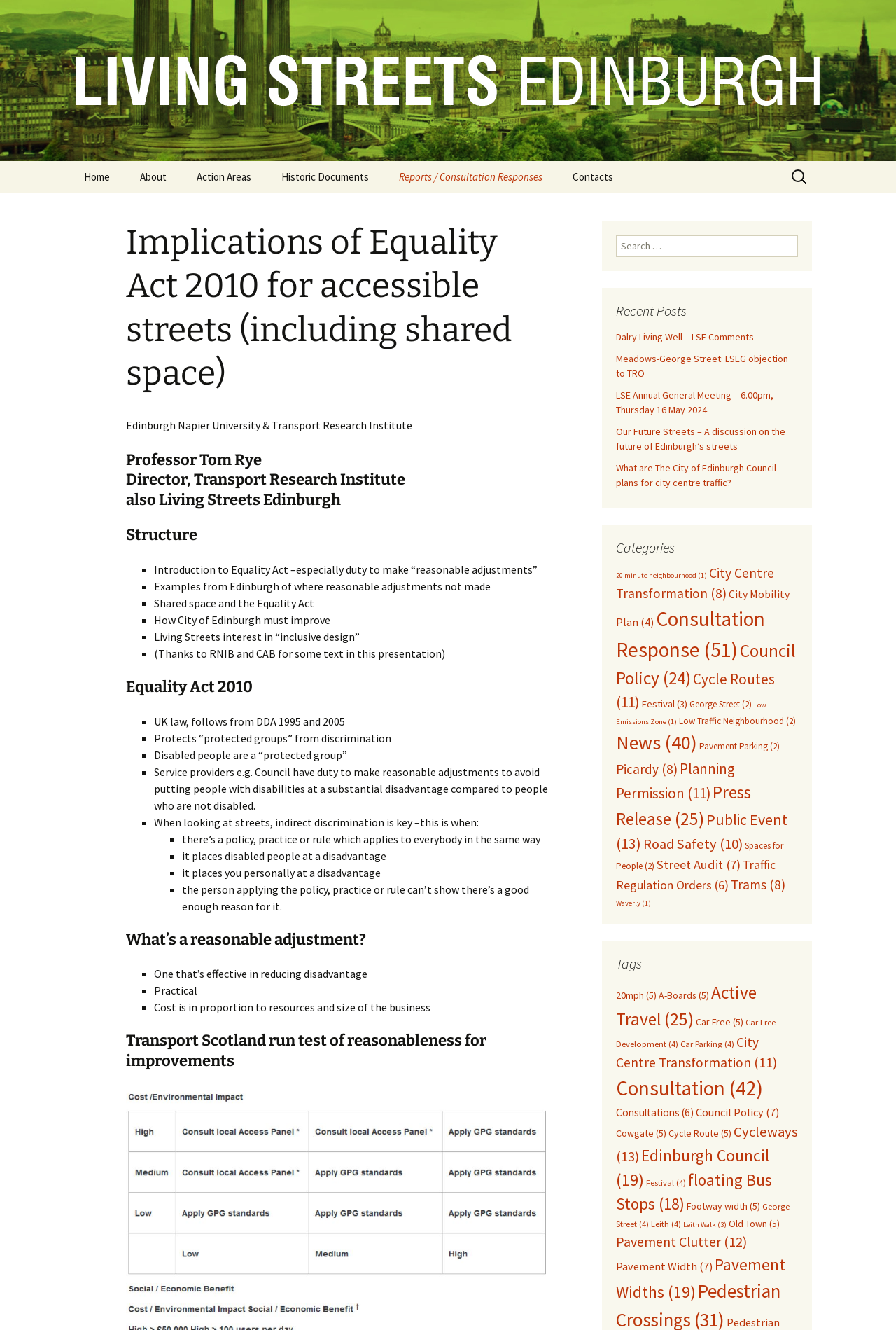Please identify the bounding box coordinates of the area that needs to be clicked to follow this instruction: "Go to CONTACT page".

None